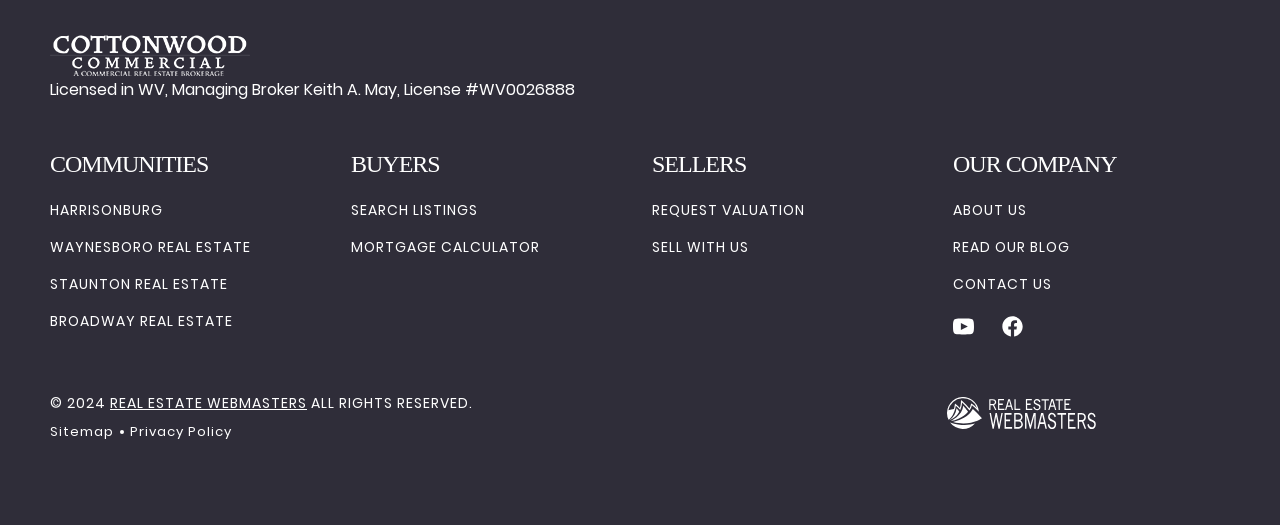How many main categories are on this website?
Refer to the screenshot and respond with a concise word or phrase.

4